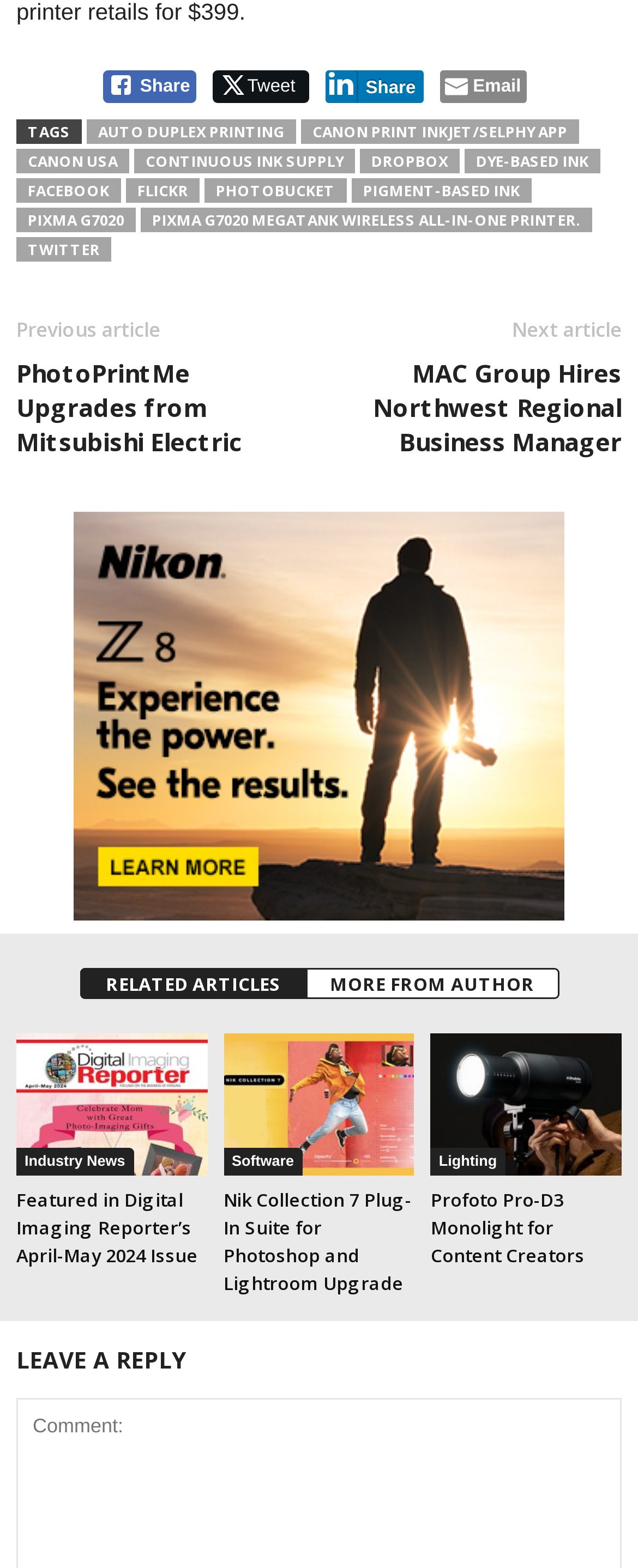Please give a succinct answer to the question in one word or phrase:
What is the title of the article next to the 'May-April-2024-Issue-Cover' image?

Featured in Digital Imaging Reporter’s April-May 2024 Issue